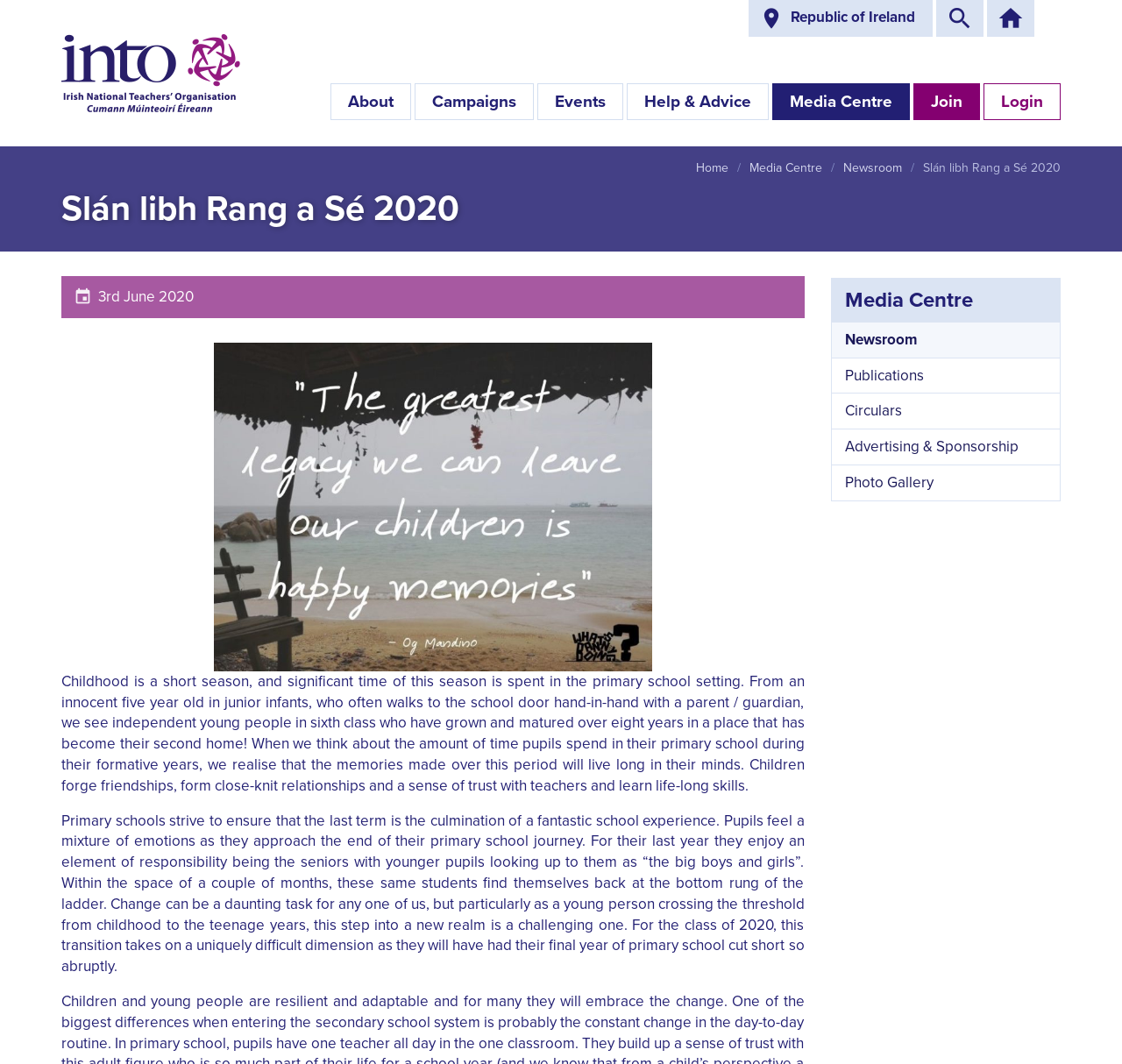Locate the bounding box coordinates of the clickable region necessary to complete the following instruction: "Go to the 'Newsroom'". Provide the coordinates in the format of four float numbers between 0 and 1, i.e., [left, top, right, bottom].

[0.741, 0.303, 0.945, 0.336]